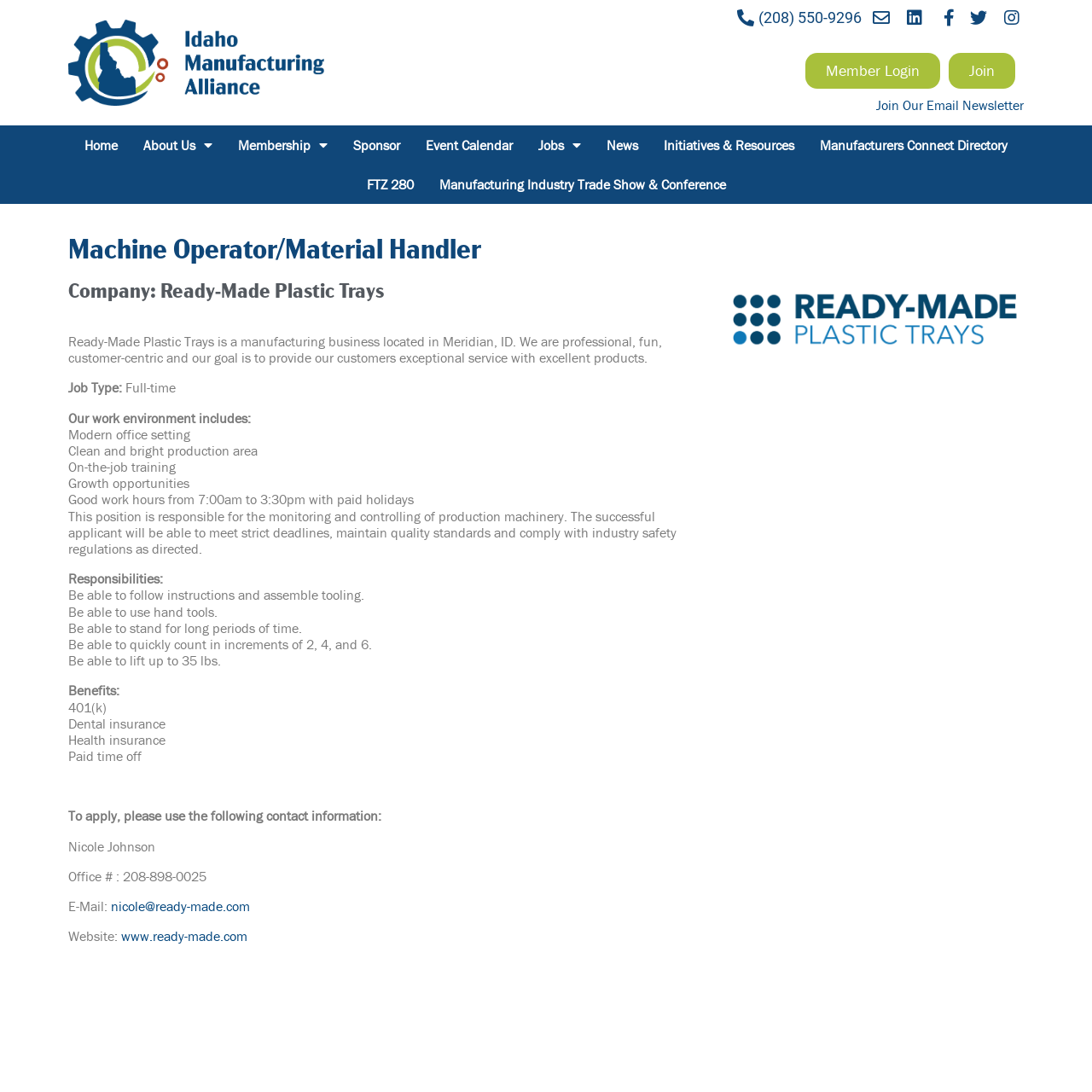Please predict the bounding box coordinates (top-left x, top-left y, bottom-right x, bottom-right y) for the UI element in the screenshot that fits the description: Manufacturers Connect Directory

[0.739, 0.115, 0.934, 0.151]